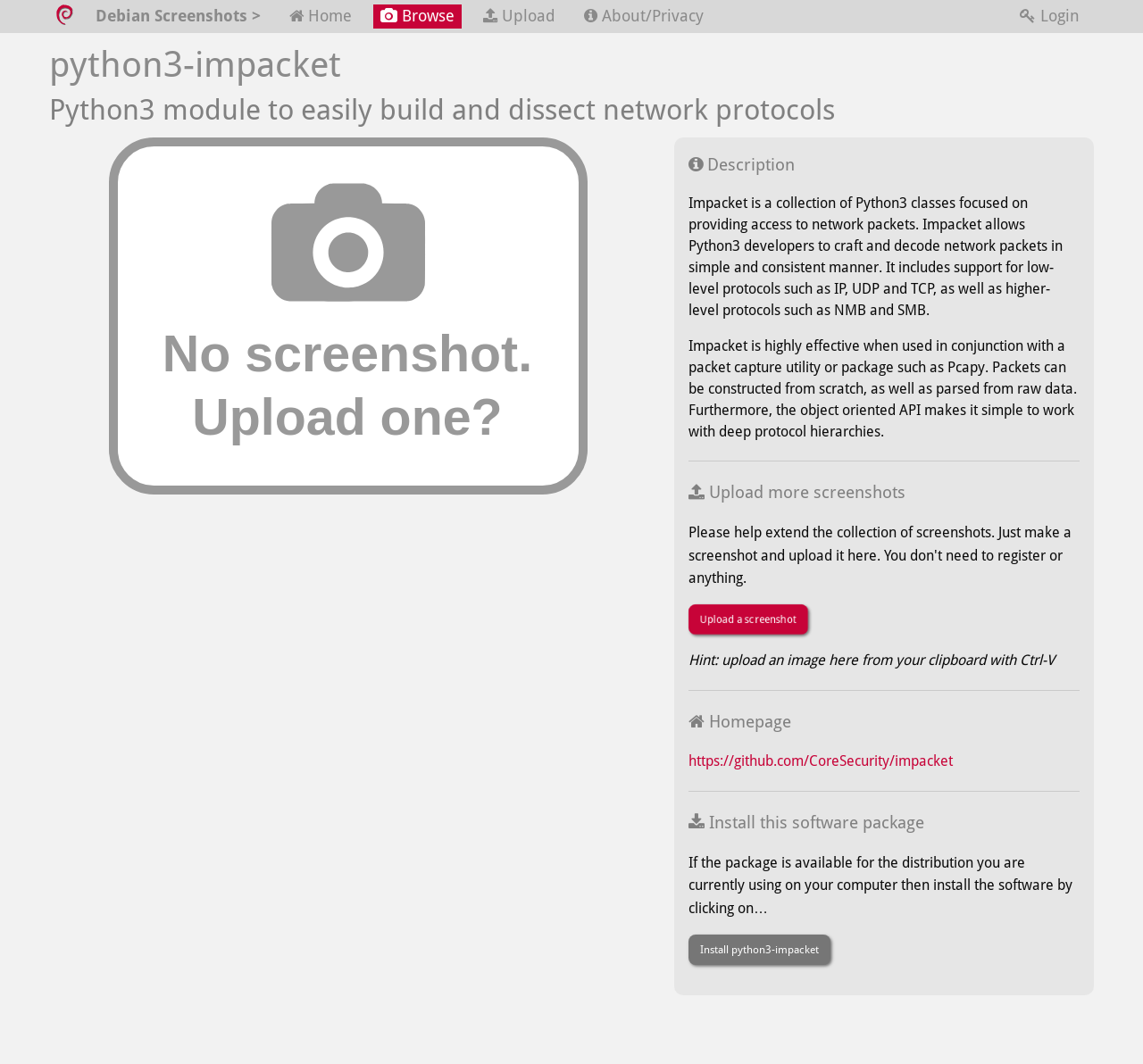What is the relationship between Impacket and Pcapy?
Answer with a single word or phrase, using the screenshot for reference.

Impacket is effective with Pcapy